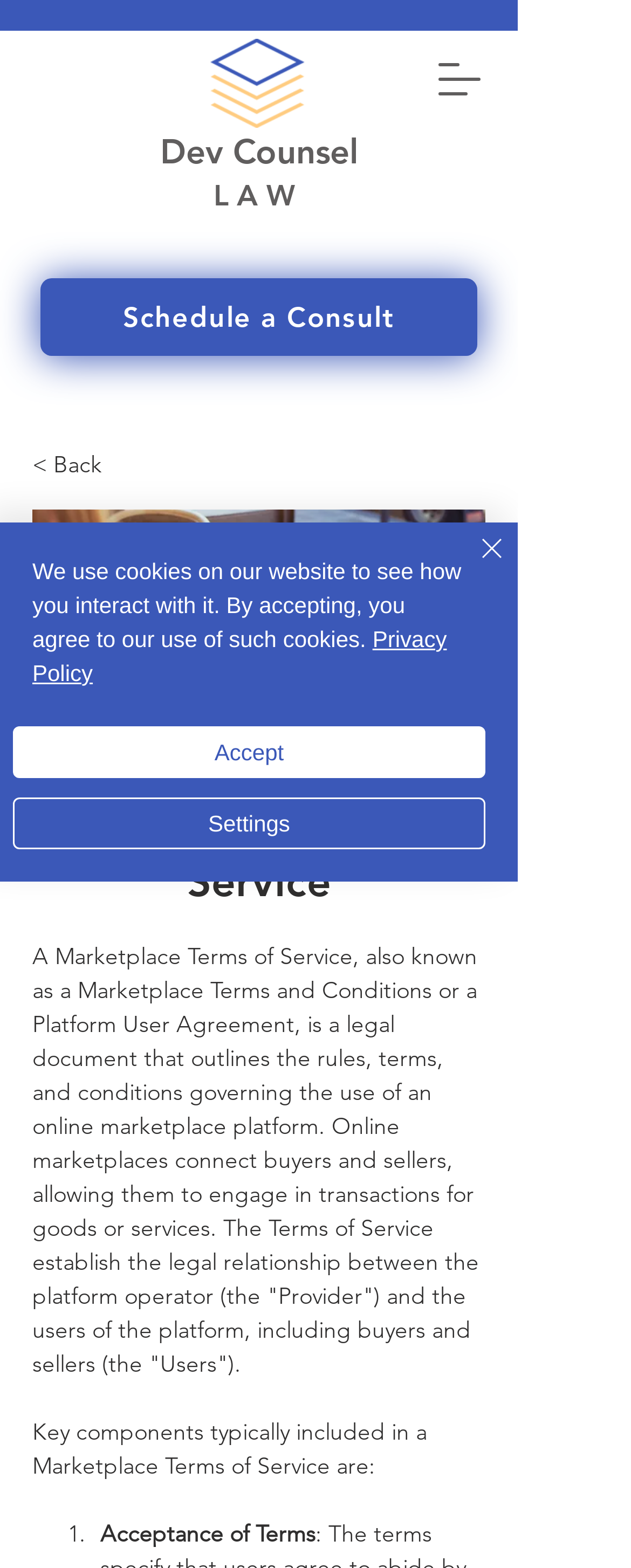Locate the bounding box coordinates of the clickable area to execute the instruction: "Click the Dev Counsel Law logo". Provide the coordinates as four float numbers between 0 and 1, represented as [left, top, right, bottom].

[0.333, 0.025, 0.487, 0.081]